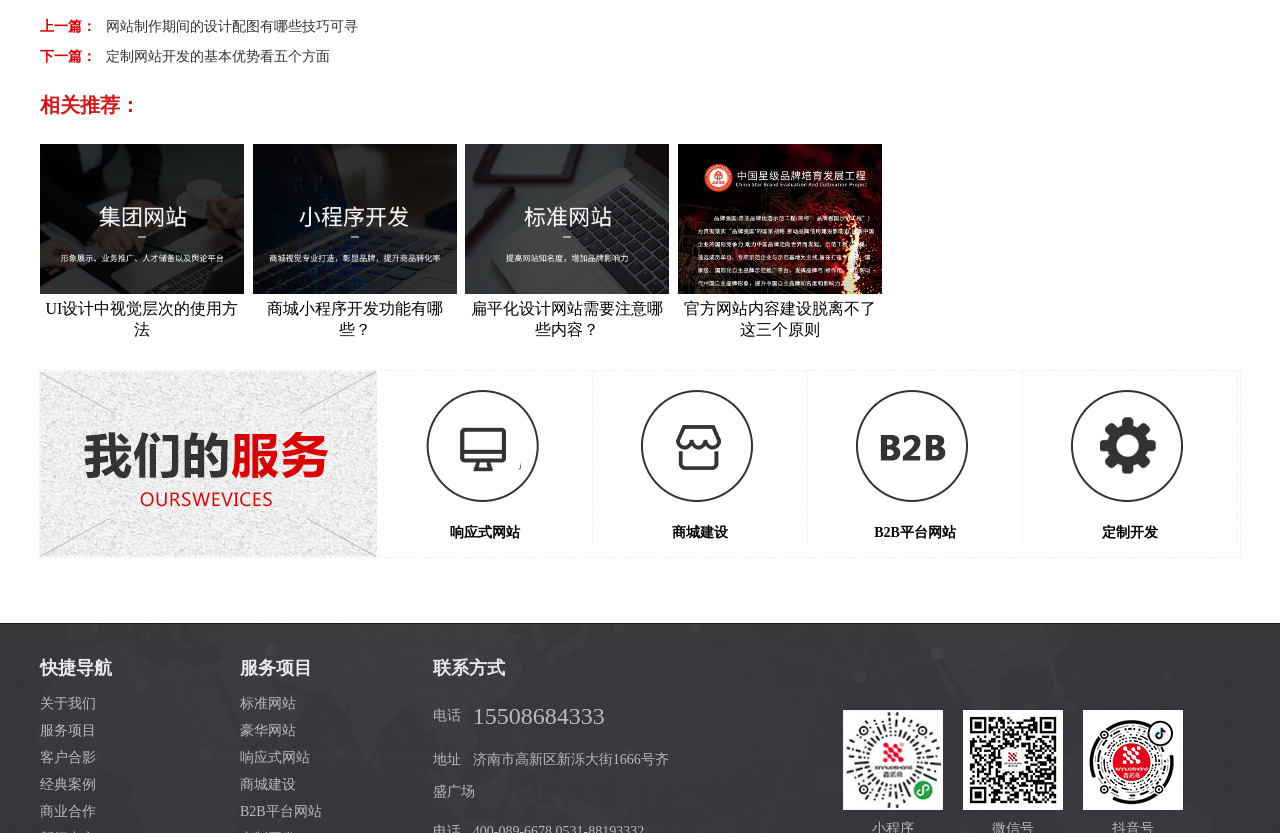Please determine the bounding box coordinates of the area that needs to be clicked to complete this task: 'go to the official website'. The coordinates must be four float numbers between 0 and 1, formatted as [left, top, right, bottom].

[0.529, 0.172, 0.689, 0.415]